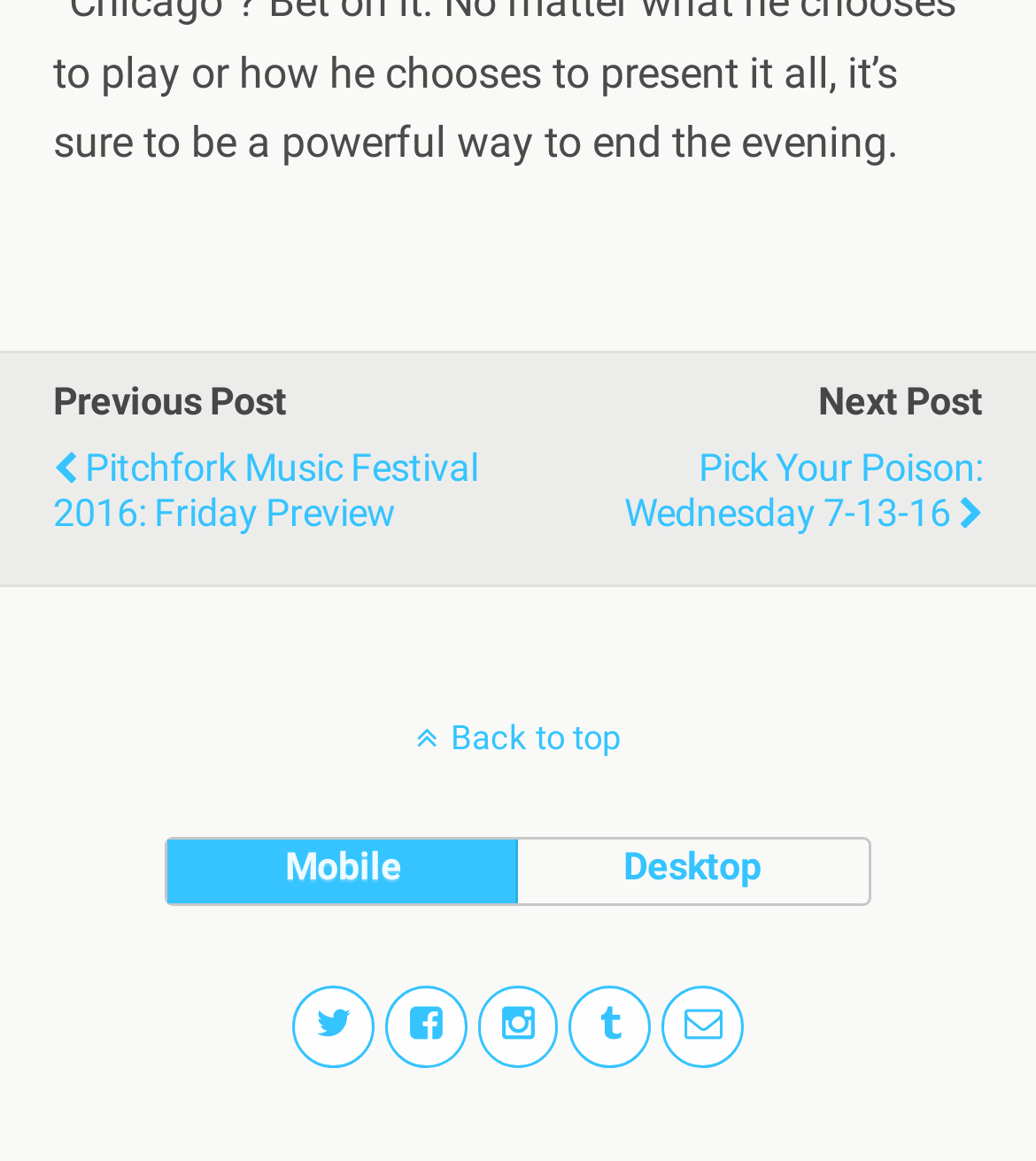Find the bounding box coordinates of the clickable area that will achieve the following instruction: "Read Pitchfork Music Festival 2016: Friday Preview".

[0.051, 0.367, 0.491, 0.481]